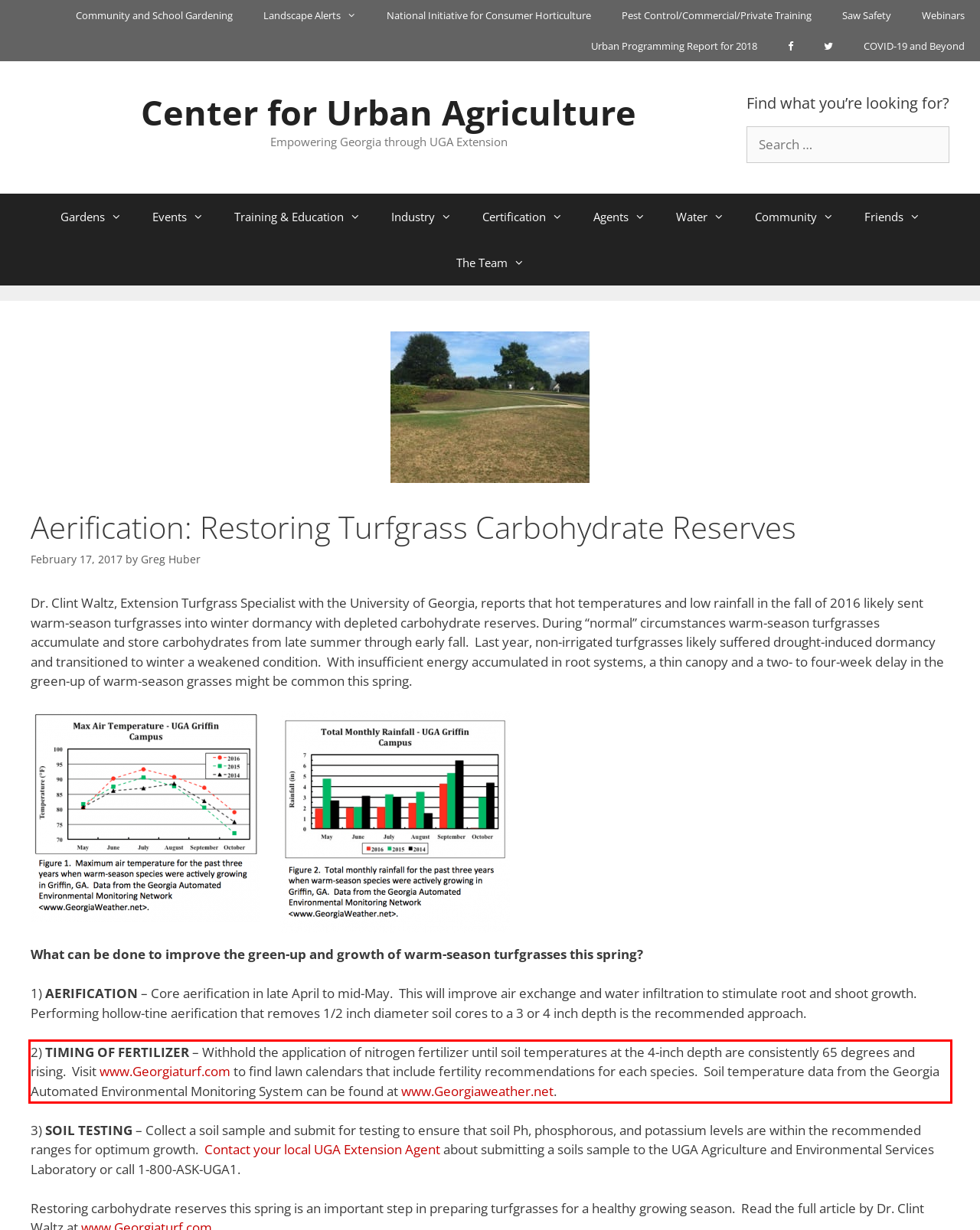You have a screenshot of a webpage with a red bounding box. Use OCR to generate the text contained within this red rectangle.

2) TIMING OF FERTILIZER – Withhold the application of nitrogen fertilizer until soil temperatures at the 4-inch depth are consistently 65 degrees and rising. Visit www.Georgiaturf.com to find lawn calendars that include fertility recommendations for each species. Soil temperature data from the Georgia Automated Environmental Monitoring System can be found at www.Georgiaweather.net.